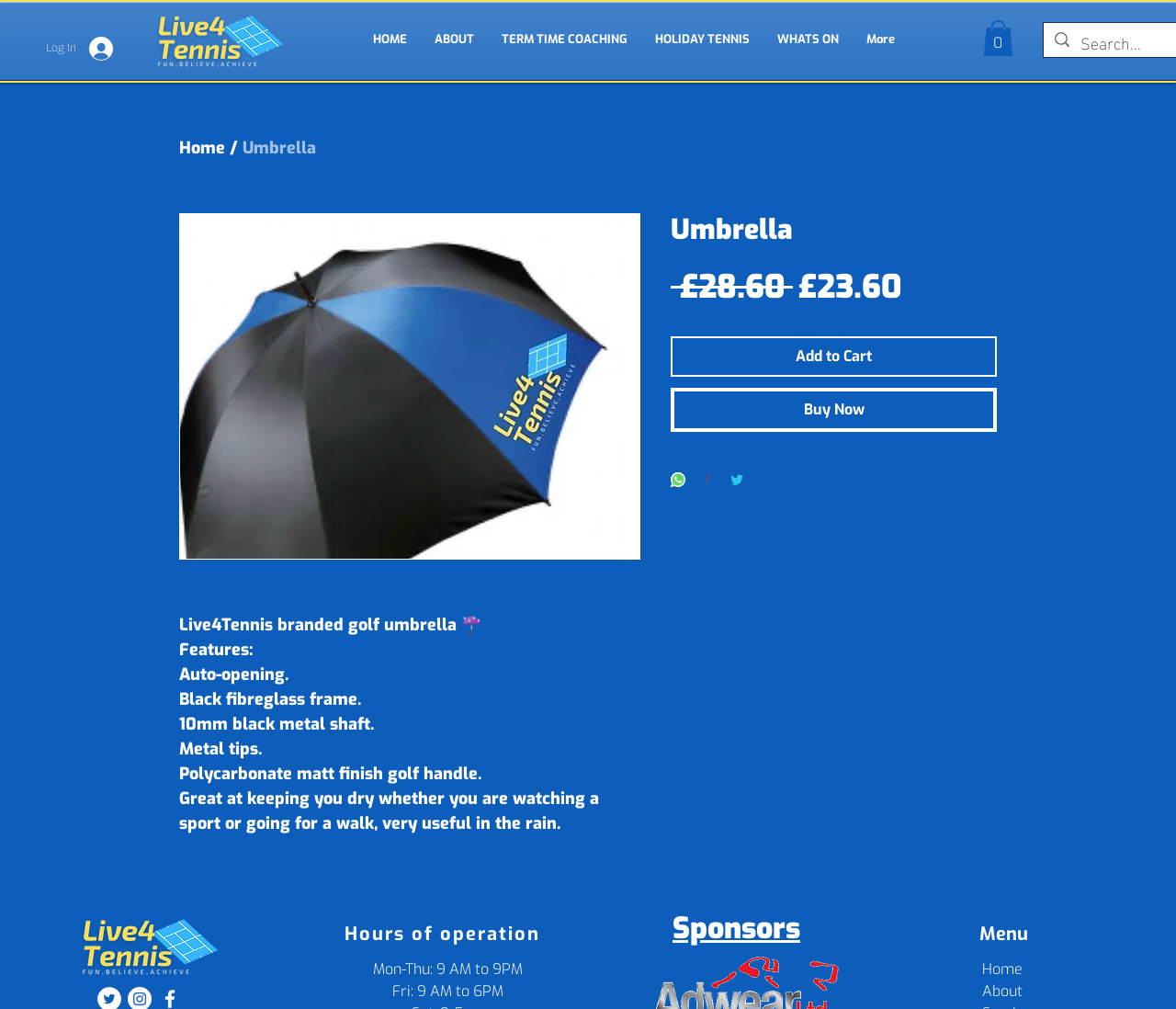Analyze the image and give a detailed response to the question:
How many navigation links are there in the top menu?

I counted the number of navigation links in the top menu by looking at the links 'HOME', 'ABOUT', 'TERM TIME COACHING', 'HOLIDAY TENNIS', 'WHATS ON', and 'More'.